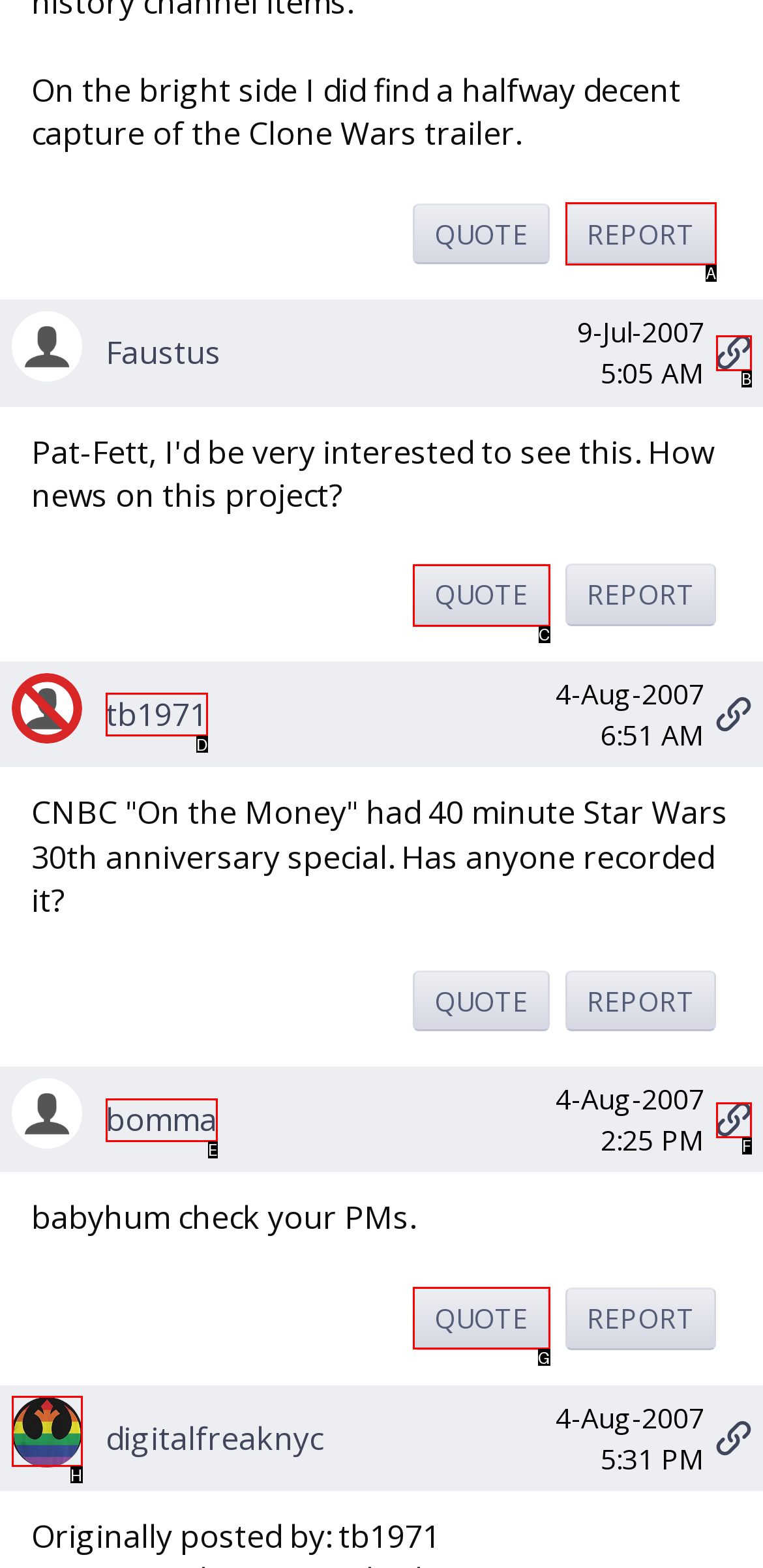Select the appropriate option that fits: title="Jump directly to this post."
Reply with the letter of the correct choice.

F